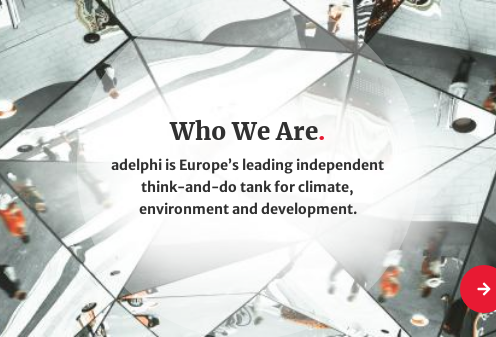What is the heading above adelphi's mission statement?
With the help of the image, please provide a detailed response to the question.

The heading above adelphi's mission statement is 'Who We Are', which is displayed prominently above the text that describes adelphi's mission and purpose.